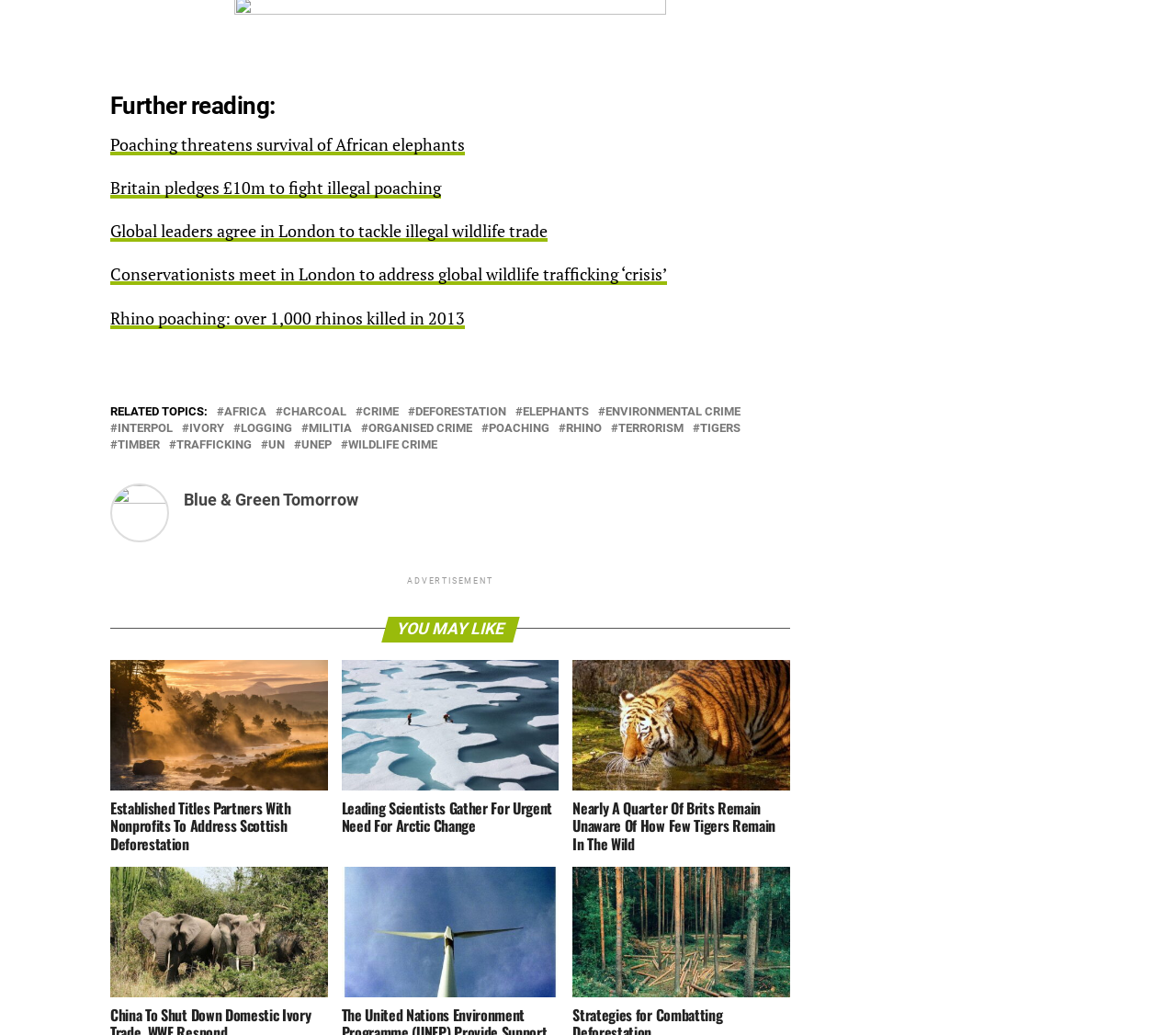Given the description environmental crime, predict the bounding box coordinates of the UI element. Ensure the coordinates are in the format (top-left x, top-left y, bottom-right x, bottom-right y) and all values are between 0 and 1.

[0.515, 0.393, 0.63, 0.404]